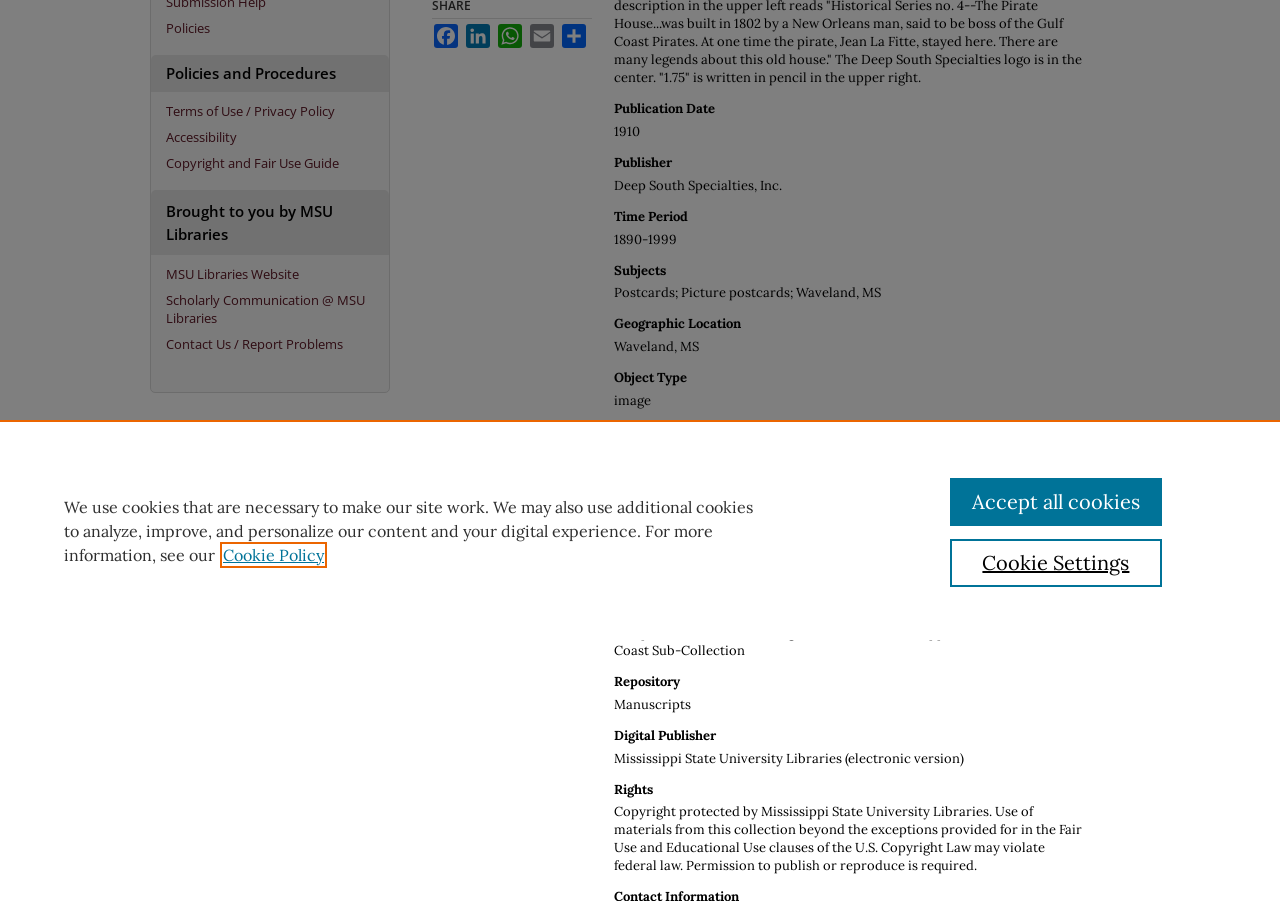Predict the bounding box of the UI element based on the description: "DUI". The coordinates should be four float numbers between 0 and 1, formatted as [left, top, right, bottom].

None